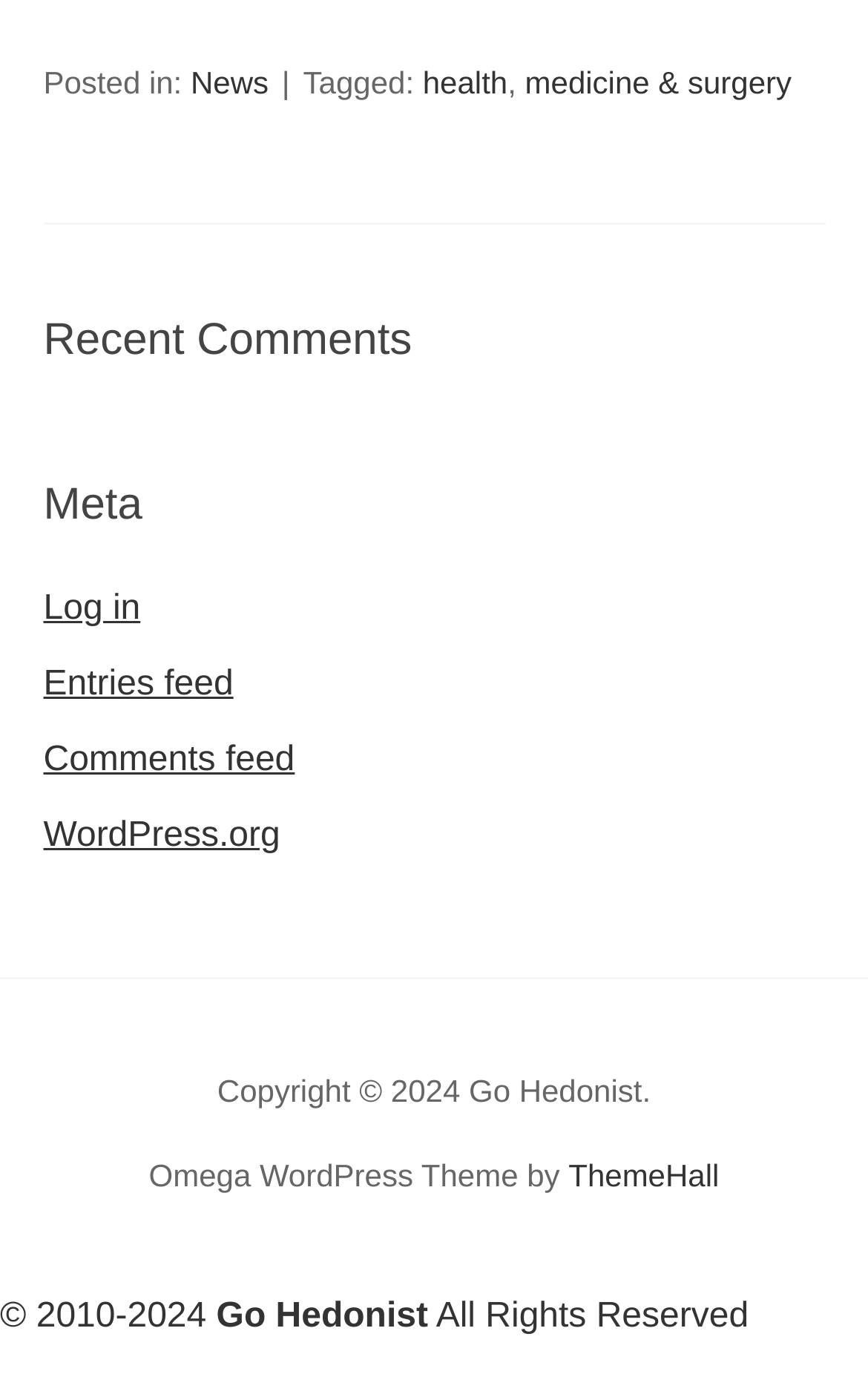Locate the bounding box coordinates of the element that should be clicked to fulfill the instruction: "Visit the news page".

[0.22, 0.046, 0.309, 0.072]